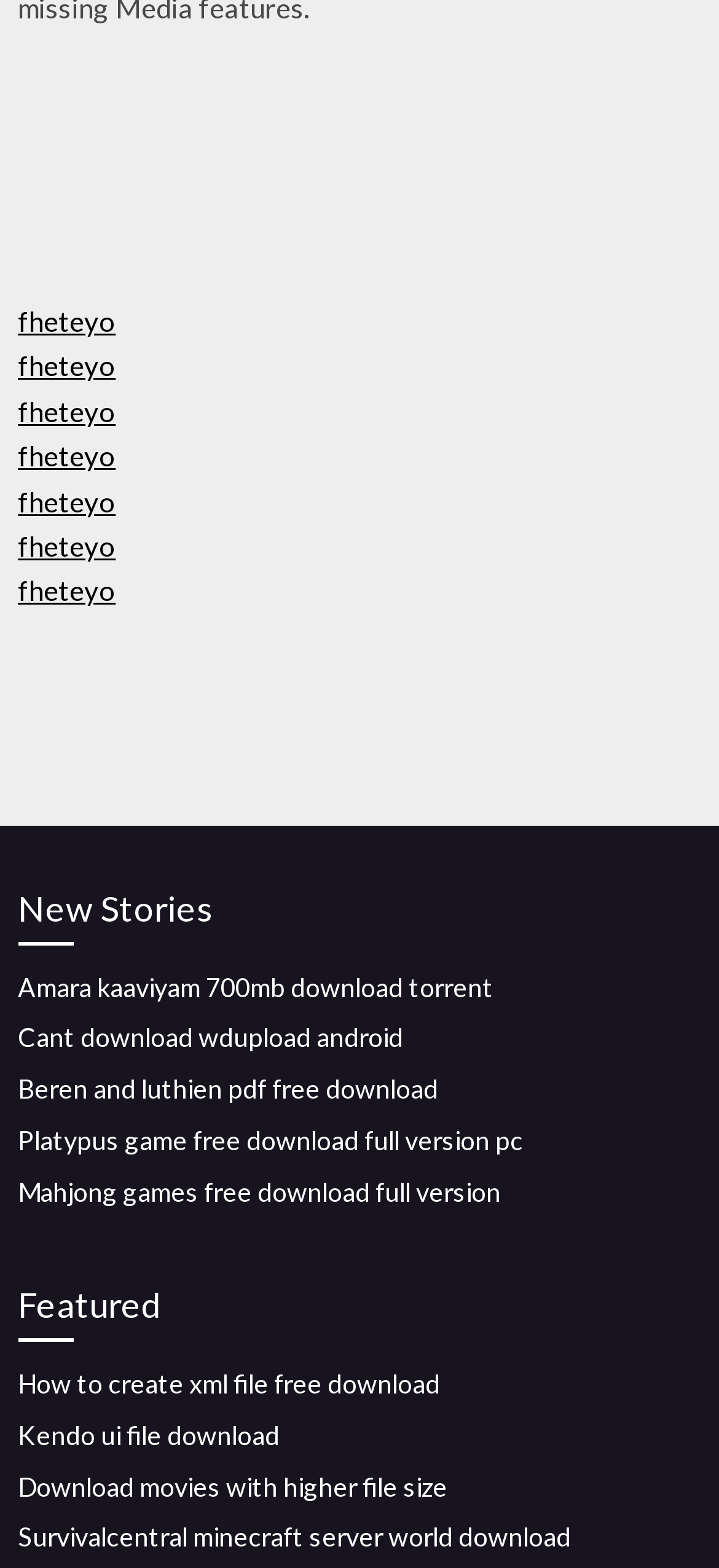Utilize the information from the image to answer the question in detail:
What is the title of the second section?

The second section on the webpage has a heading 'Featured' which is located at a bounding box coordinate of [0.025, 0.815, 0.975, 0.856].